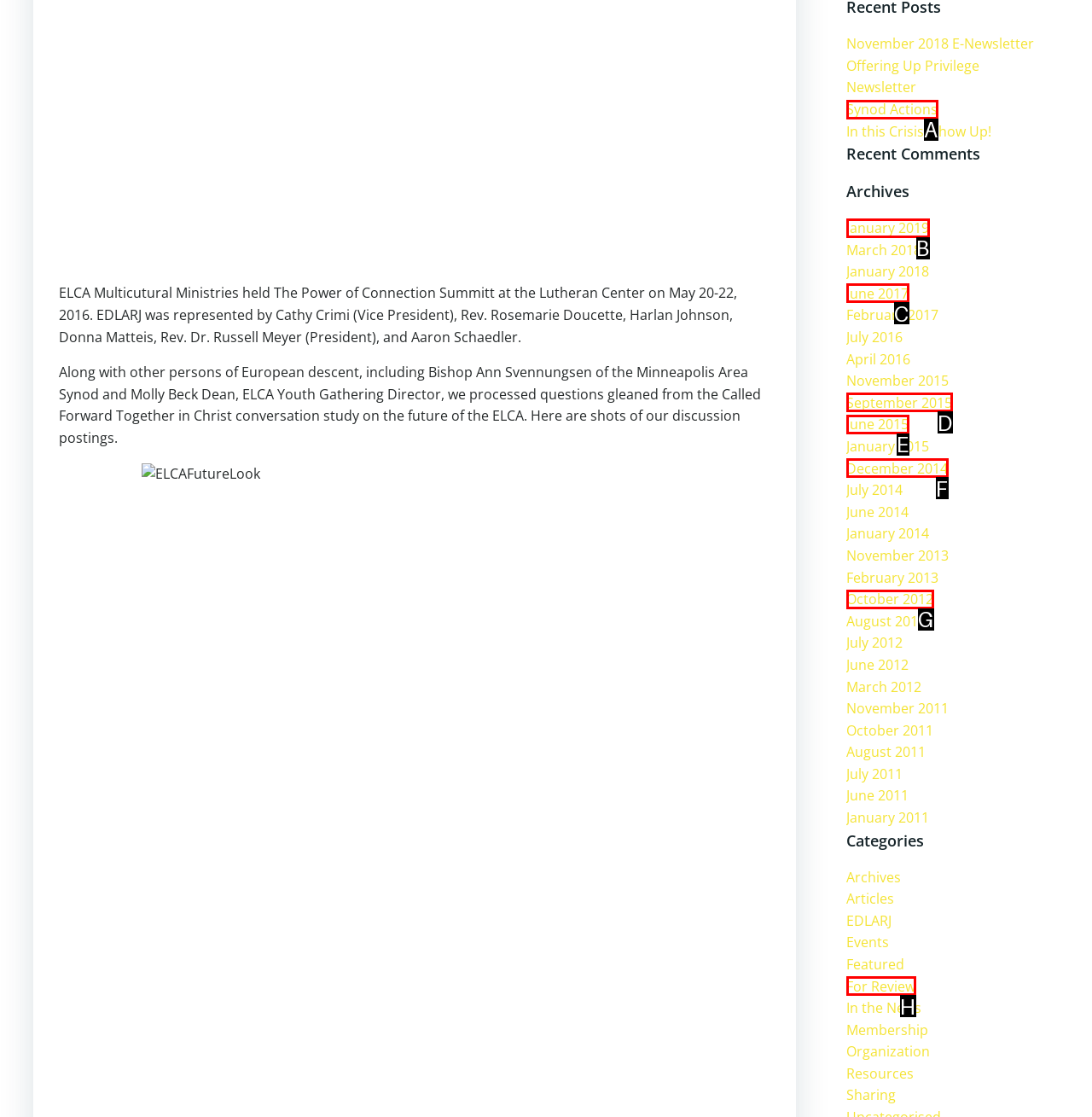Identify the letter of the option that best matches the following description: January 2019. Respond with the letter directly.

B